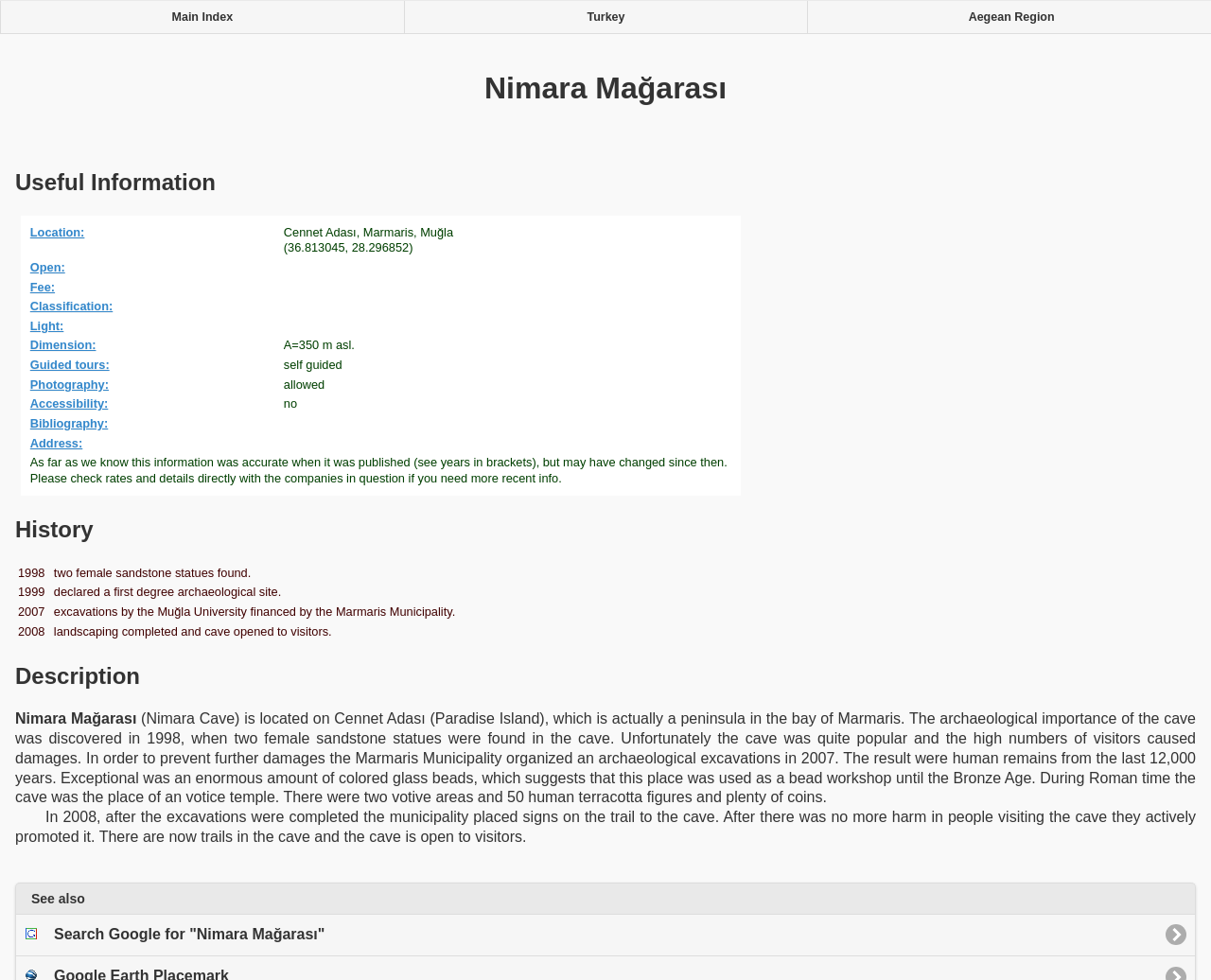From the webpage screenshot, predict the bounding box of the UI element that matches this description: "Search Google for "Nimara Mağarası"".

[0.012, 0.932, 0.988, 0.975]